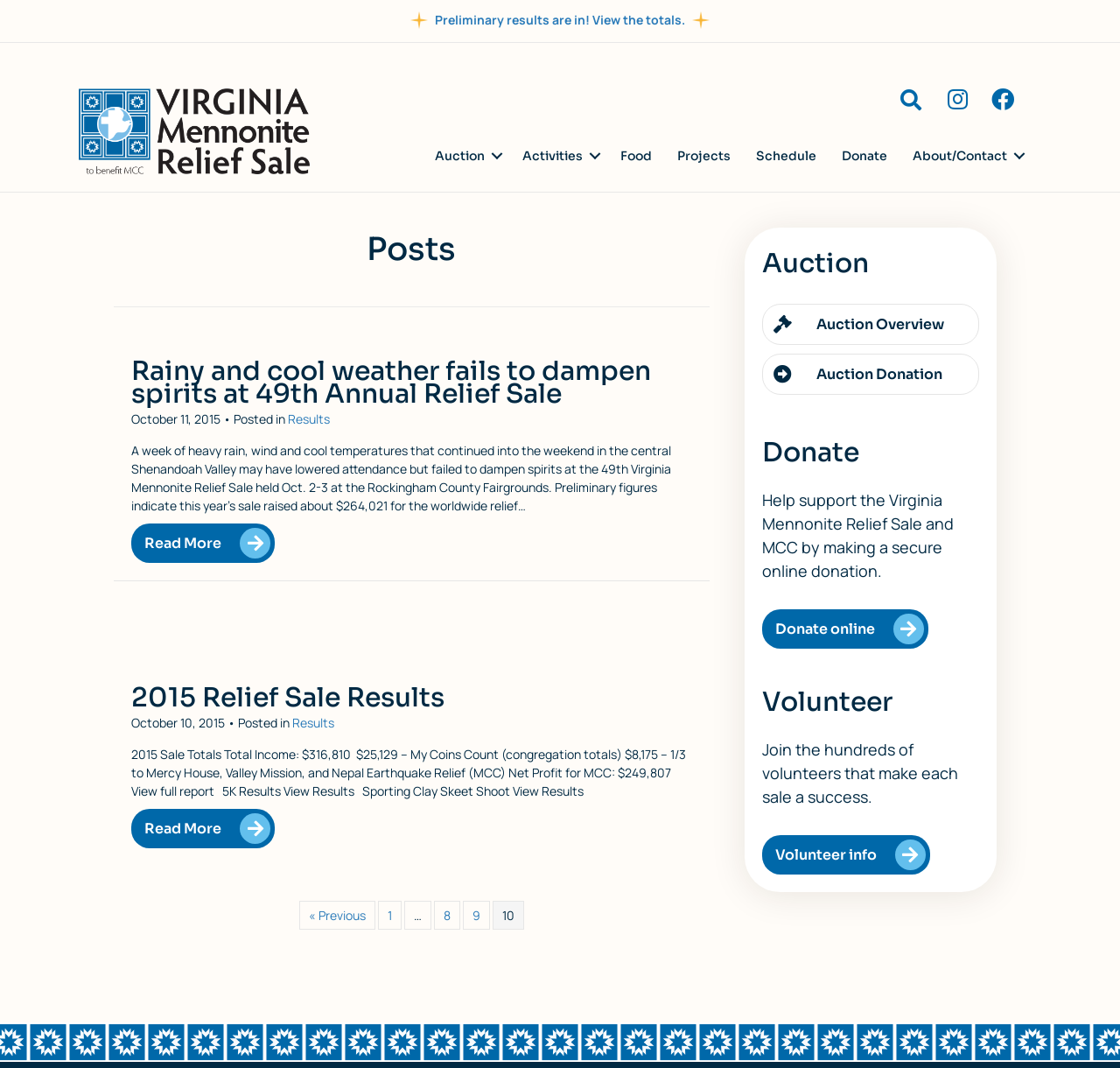Given the description of the UI element: "2023 Preliminary Results", predict the bounding box coordinates in the form of [left, top, right, bottom], with each value being a float between 0 and 1.

[0.301, 0.929, 0.478, 0.947]